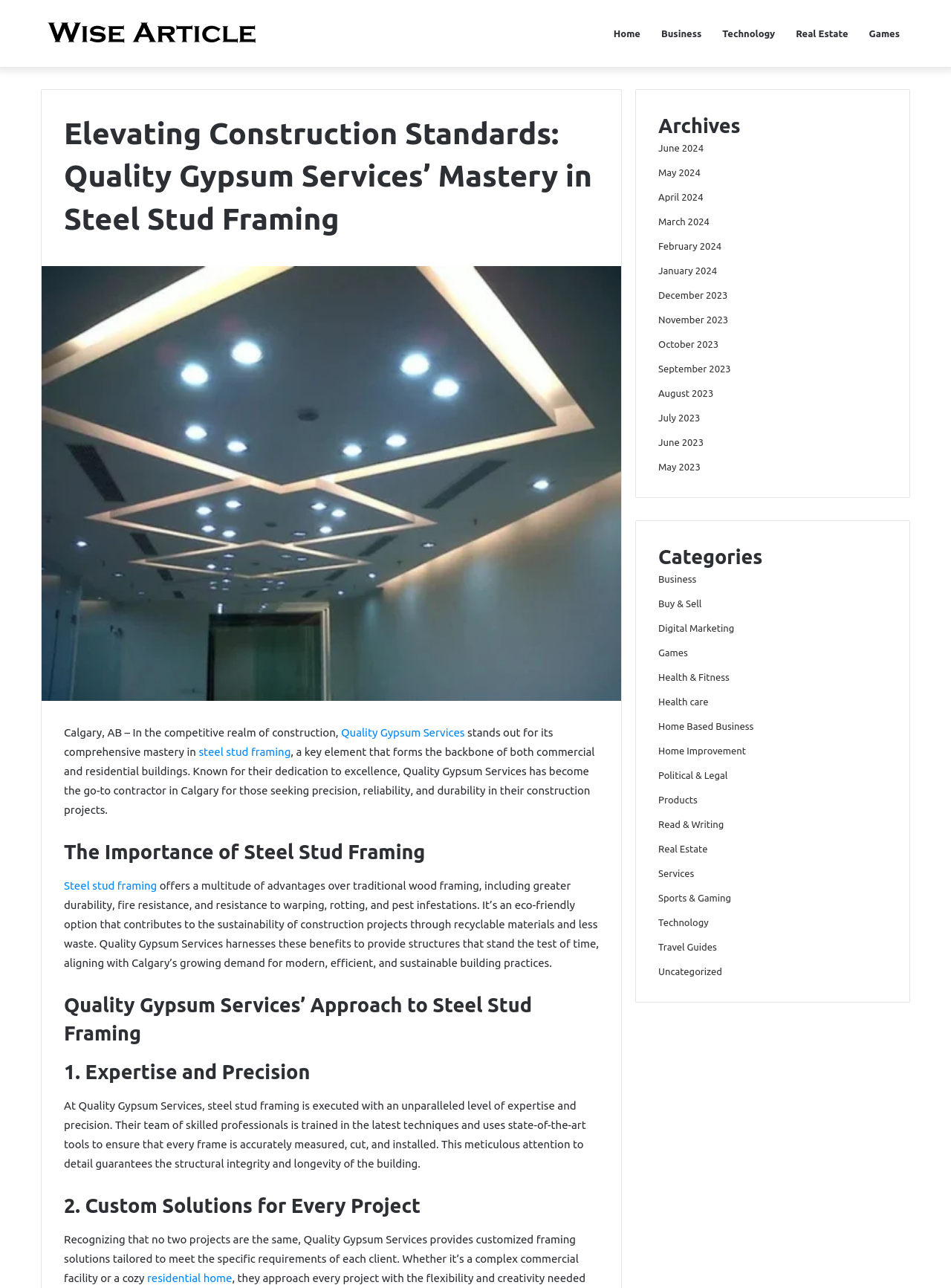What is the benefit of steel stud framing?
Based on the content of the image, thoroughly explain and answer the question.

According to the article, steel stud framing offers a multitude of advantages over traditional wood framing, including greater durability, fire resistance, and resistance to warping, rotting, and pest infestations.